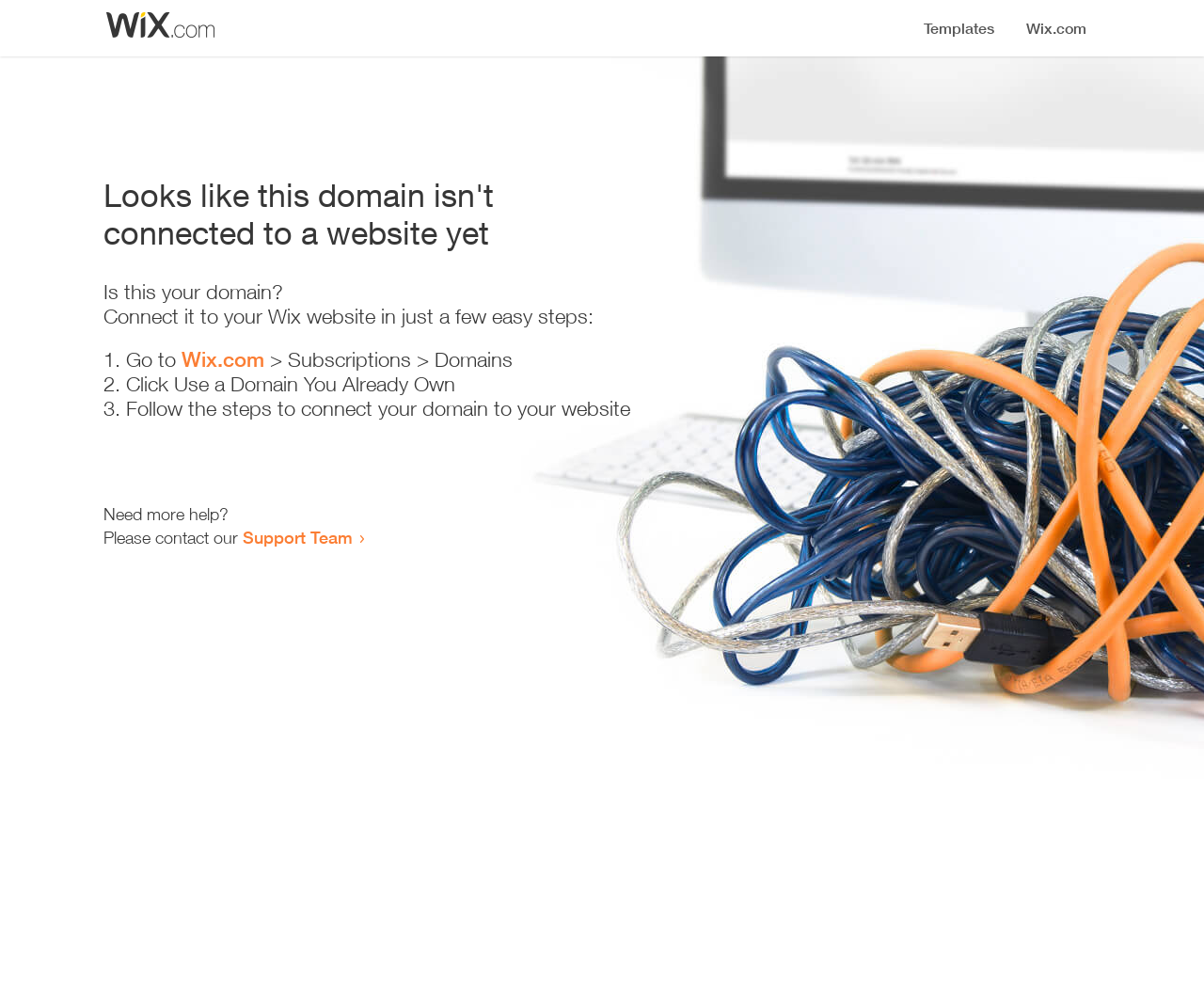Respond with a single word or short phrase to the following question: 
What is the first step to connect the domain?

Go to Wix.com